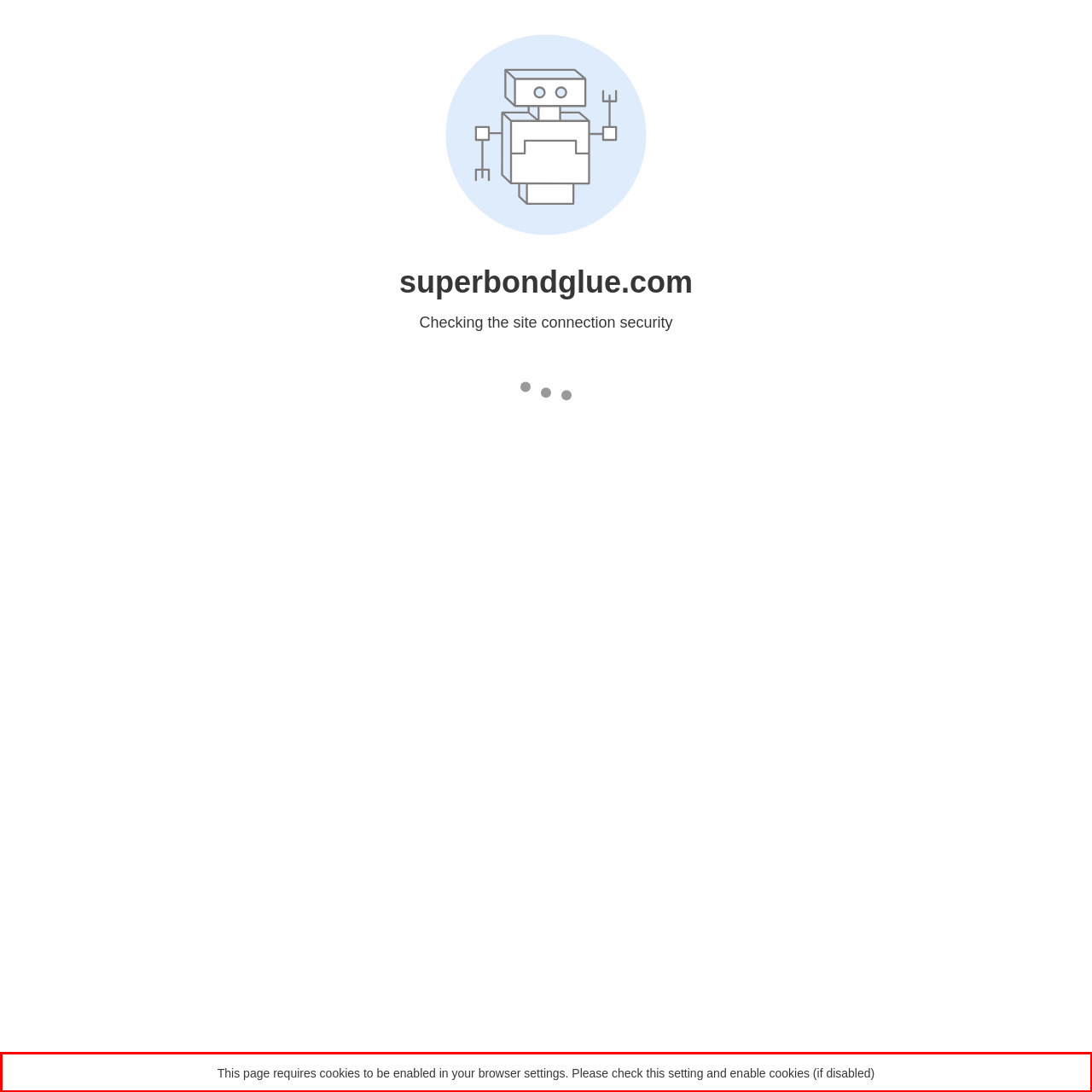Identify and transcribe the text content enclosed by the red bounding box in the given screenshot.

This page requires cookies to be enabled in your browser settings. Please check this setting and enable cookies (if disabled)